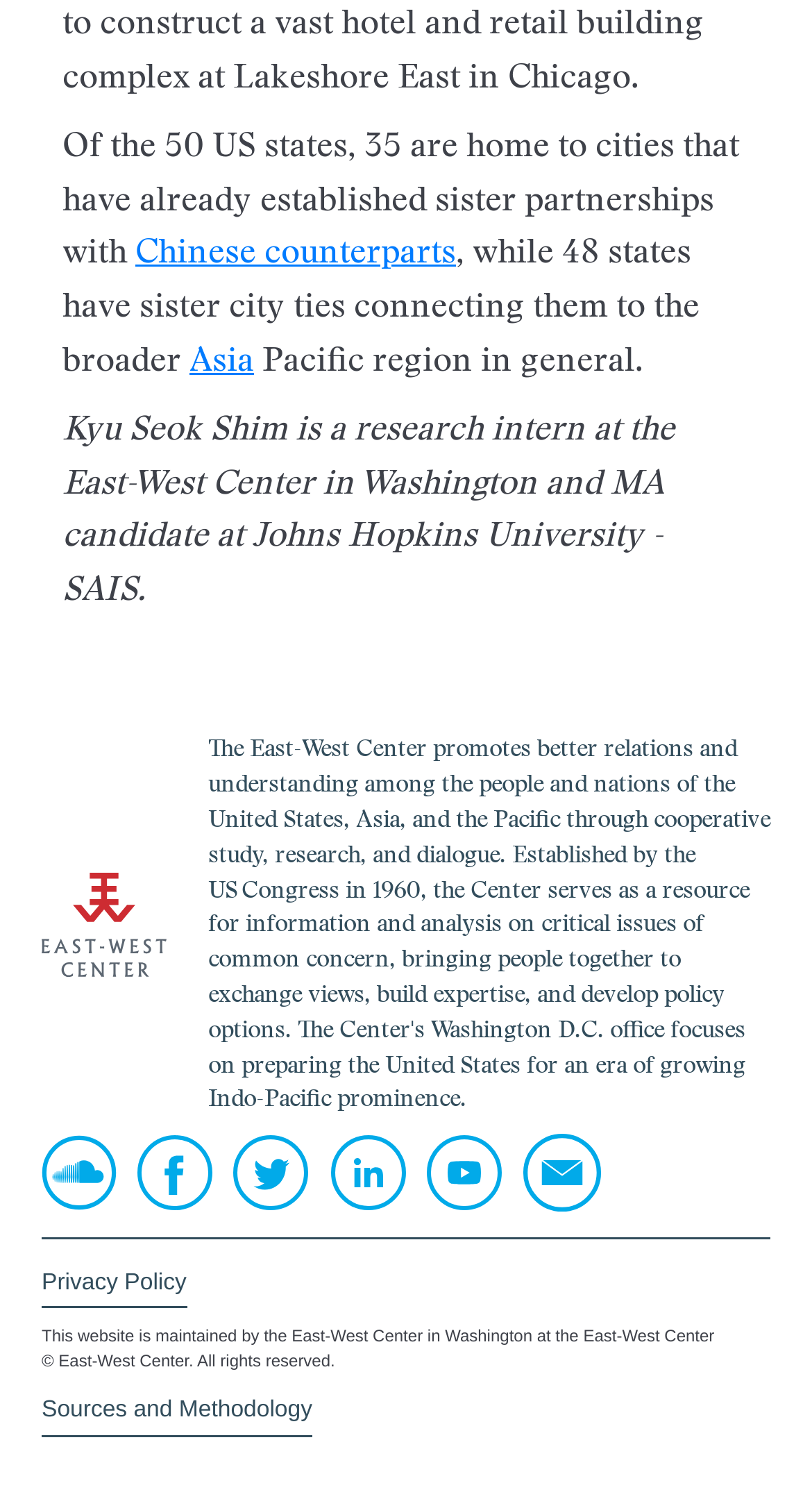How many social media links are there?
Based on the visual content, answer with a single word or a brief phrase.

5